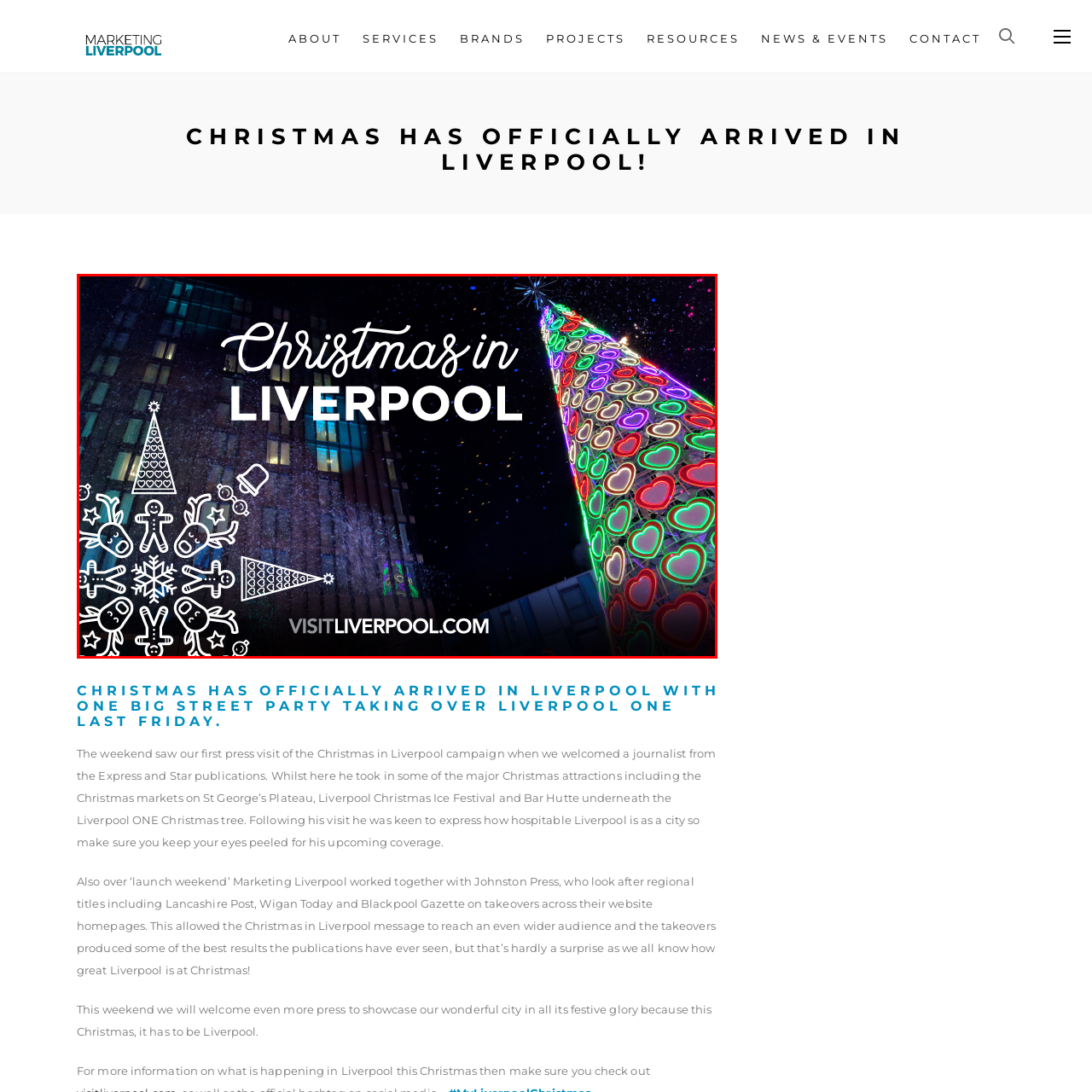Direct your attention to the image within the red bounding box and respond with a detailed answer to the following question, using the image as your reference: What is the purpose of the text at the bottom of the image?

The text 'VISITLIVERPOOL.COM' is displayed at the bottom of the image, which implies that it is an invitation to viewers to explore more about the city's holiday events and attractions, and experience the magic of Christmas in Liverpool.